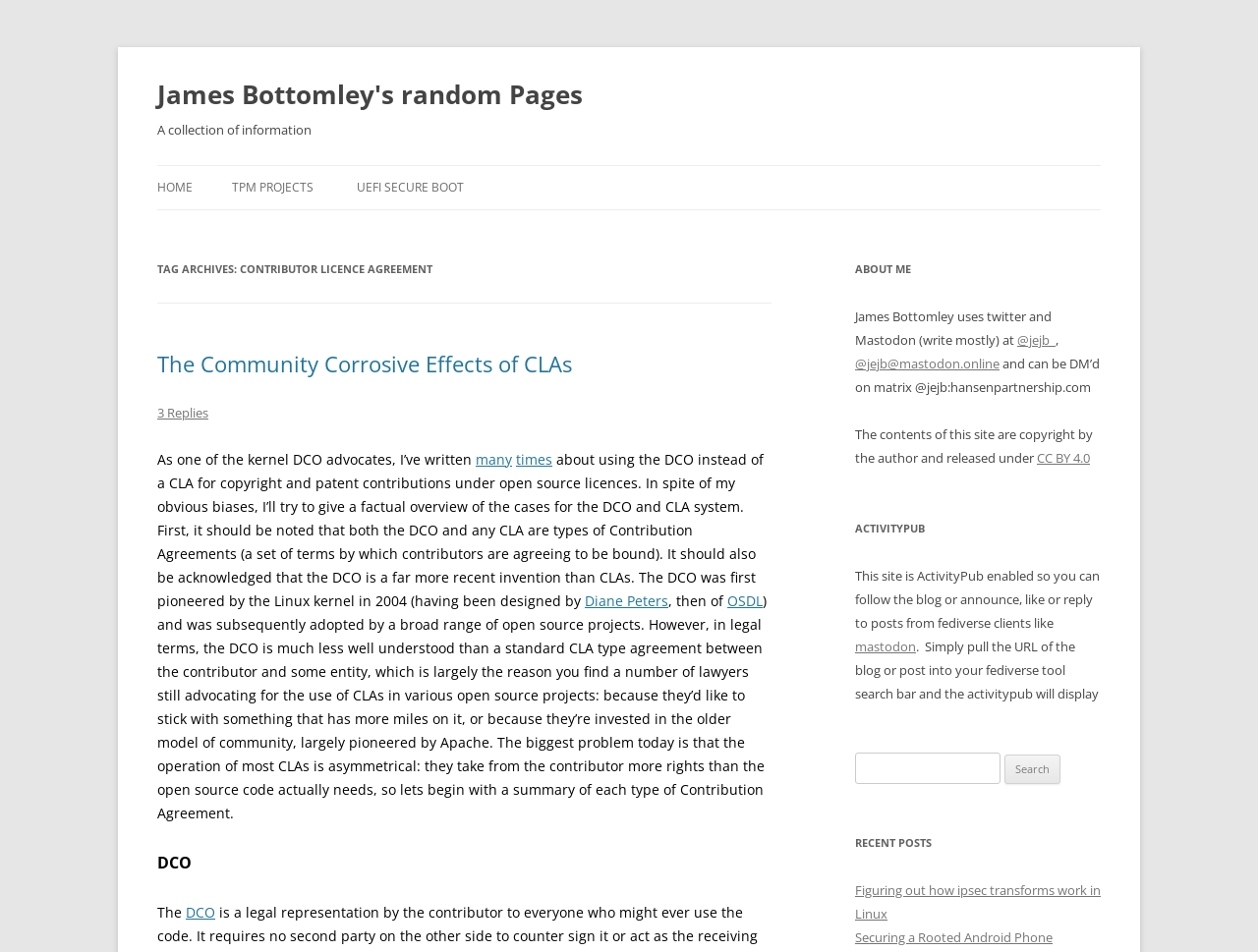Please locate and generate the primary heading on this webpage.

James Bottomley's random Pages